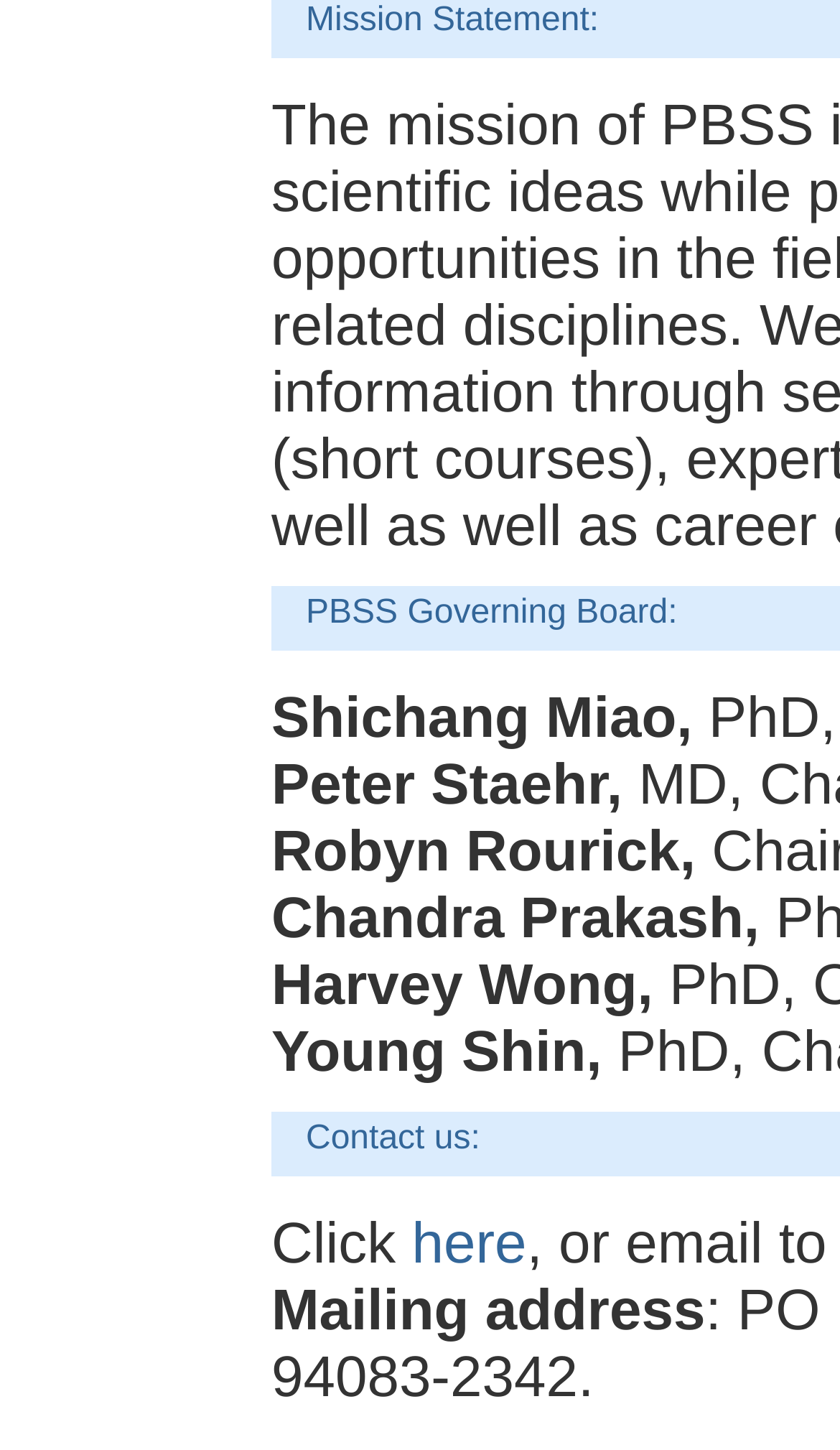What is the mailing address of the organization?
Please respond to the question thoroughly and include all relevant details.

The webpage has a 'Mailing address' label but does not provide the actual mailing address of the organization.